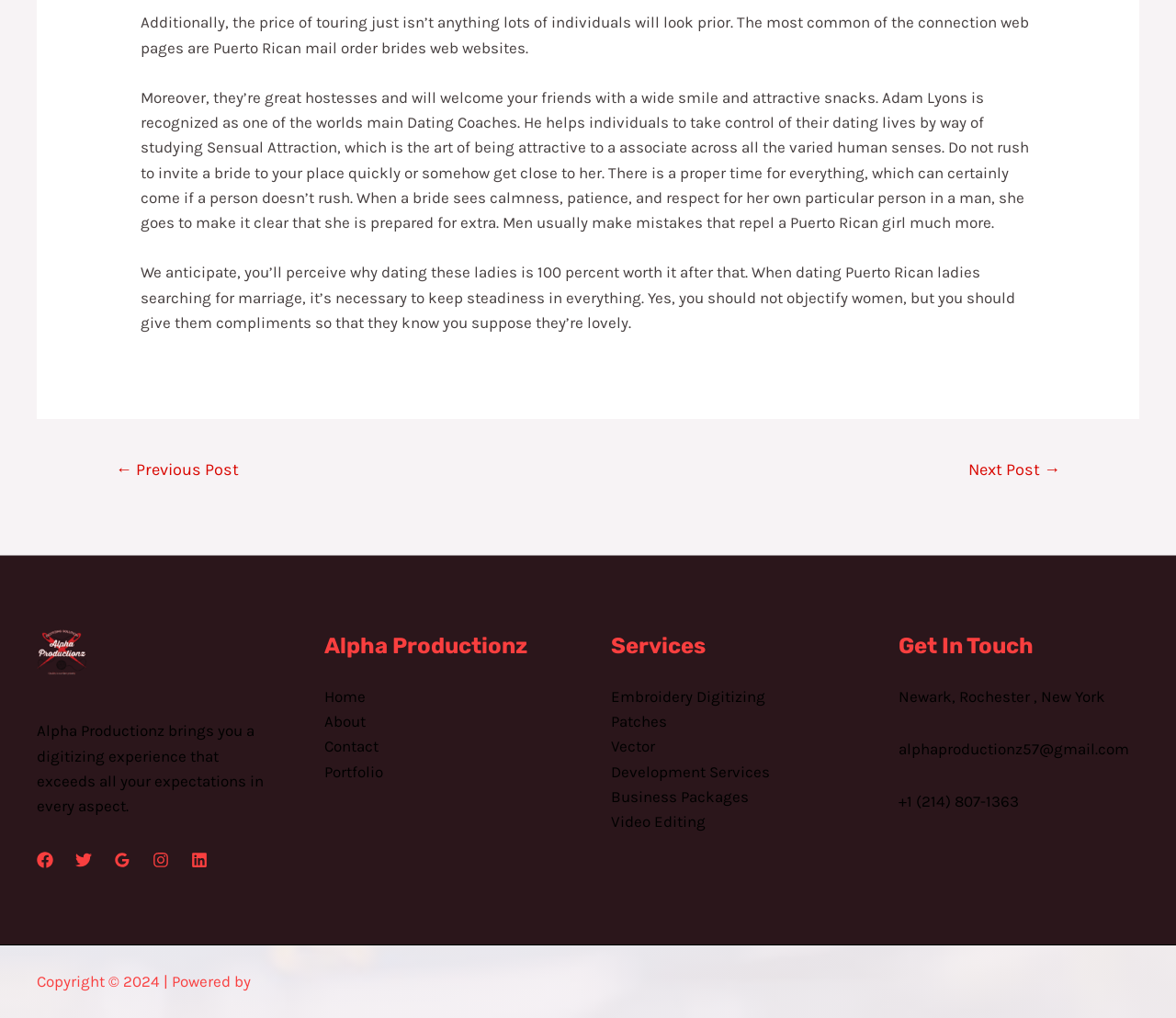Can you show the bounding box coordinates of the region to click on to complete the task described in the instruction: "Click on the 'Facebook' link"?

[0.031, 0.837, 0.045, 0.853]